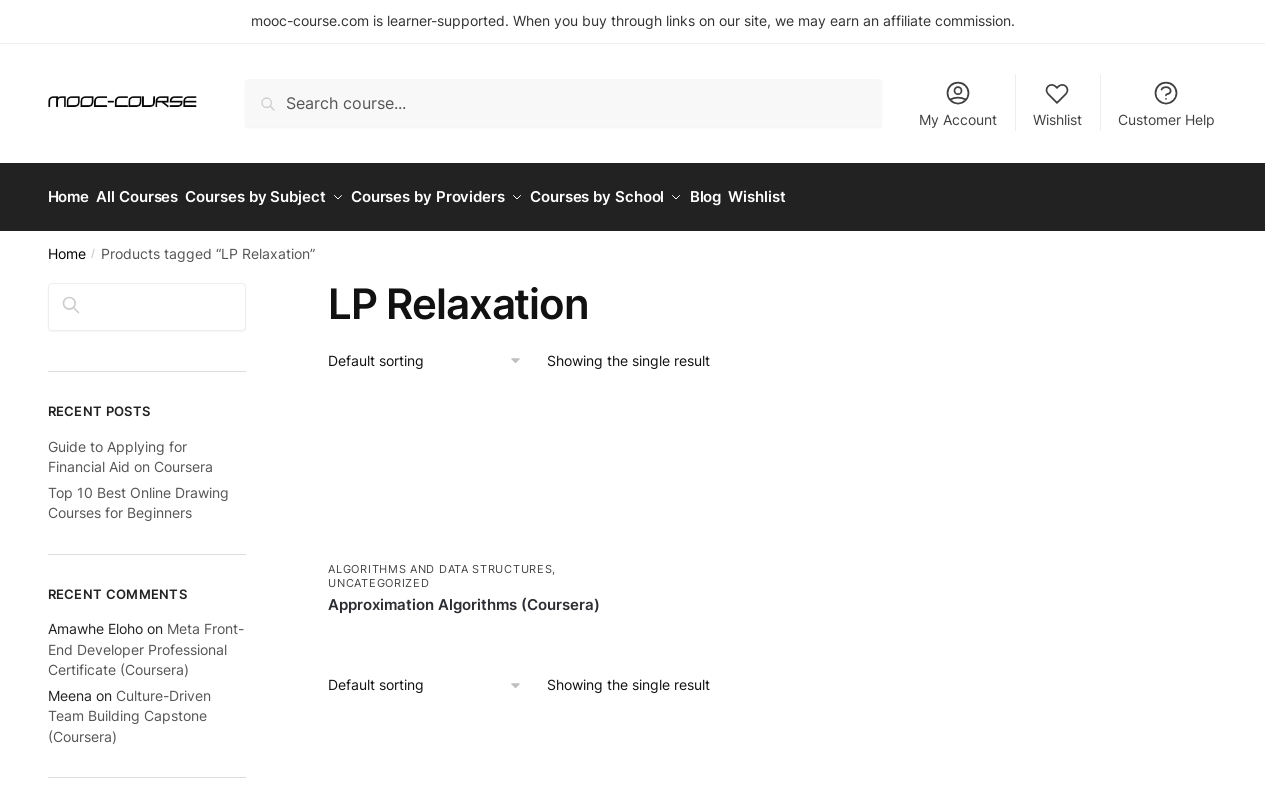Can you determine the bounding box coordinates of the area that needs to be clicked to fulfill the following instruction: "View the Approximation Algorithms course details"?

[0.256, 0.487, 0.472, 0.68]